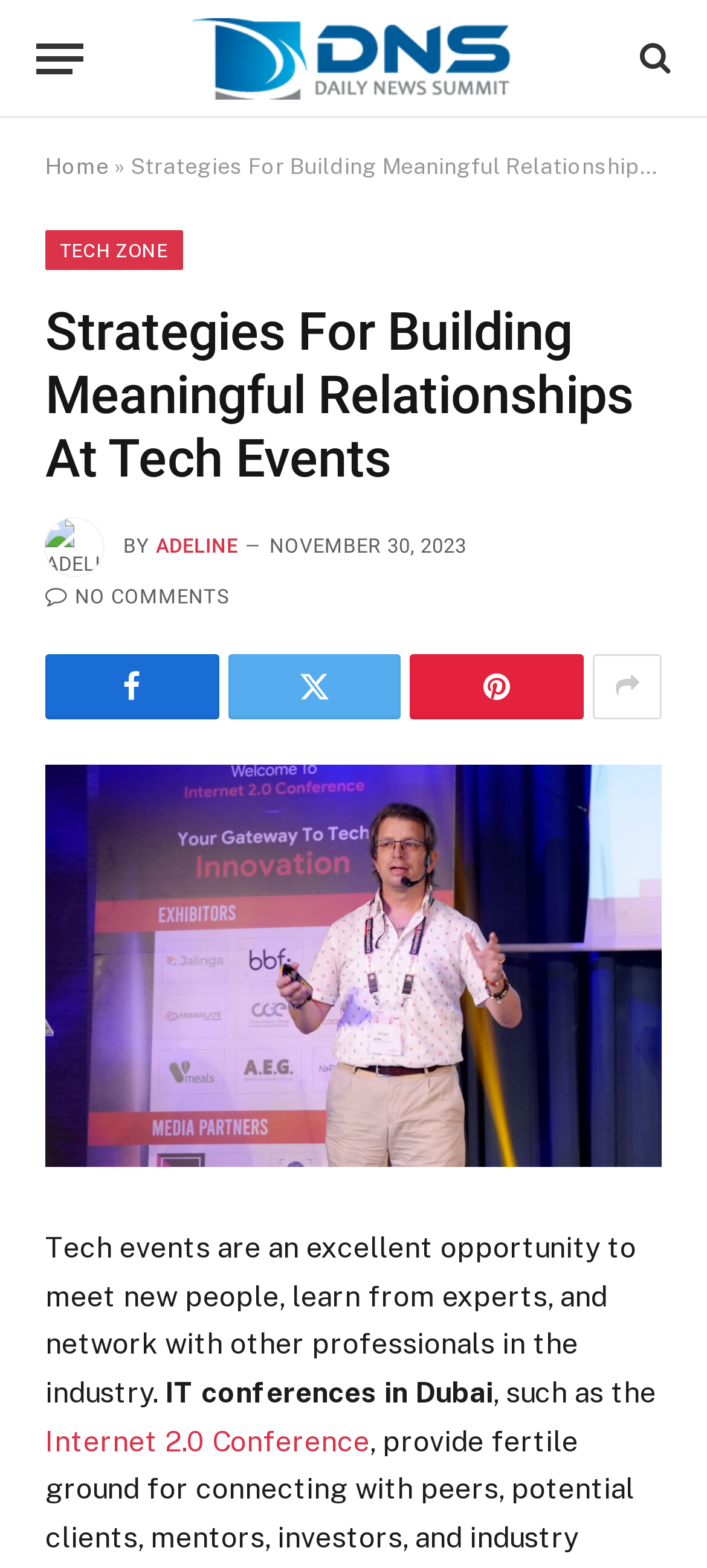Detail the various sections and features of the webpage.

This webpage is about networking strategies for success at tech events. At the top left, there is a button labeled "Menu". Next to it, there is a link to "Daily News Summit" accompanied by an image. On the top right, there is a link with an icon. Below the top section, there are links to "Home" and "TECH ZONE" with a separator in between.

The main content of the webpage starts with a heading that reads "Strategies For Building Meaningful Relationships At Tech Events". Below the heading, there is an image of a person named Adeline, accompanied by a byline and a timestamp indicating the article was published on November 30, 2023. 

There are several social media links below the article information, including links to share the article and a comment count. The main article content starts with a paragraph discussing the benefits of attending tech events, such as meeting new people, learning from experts, and networking with other professionals. 

The article continues with a mention of IT conferences in Dubai, specifically the Internet 2.0 Conference, which is accompanied by an image. There is also a link to the conference at the bottom of the page. Overall, the webpage provides information and resources on how to network and thrive in the tech industry.